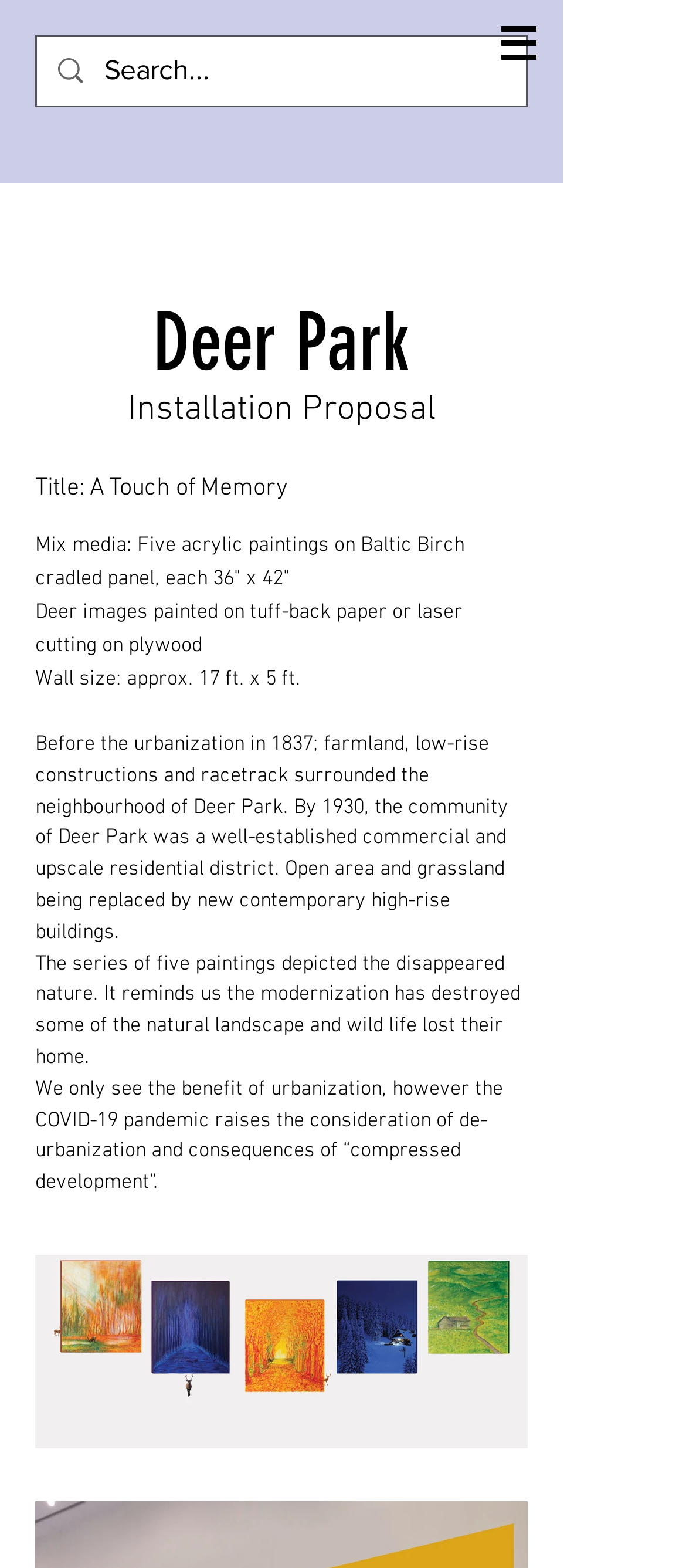What is the size of each acrylic painting?
Using the image as a reference, answer with just one word or a short phrase.

36" x 42"